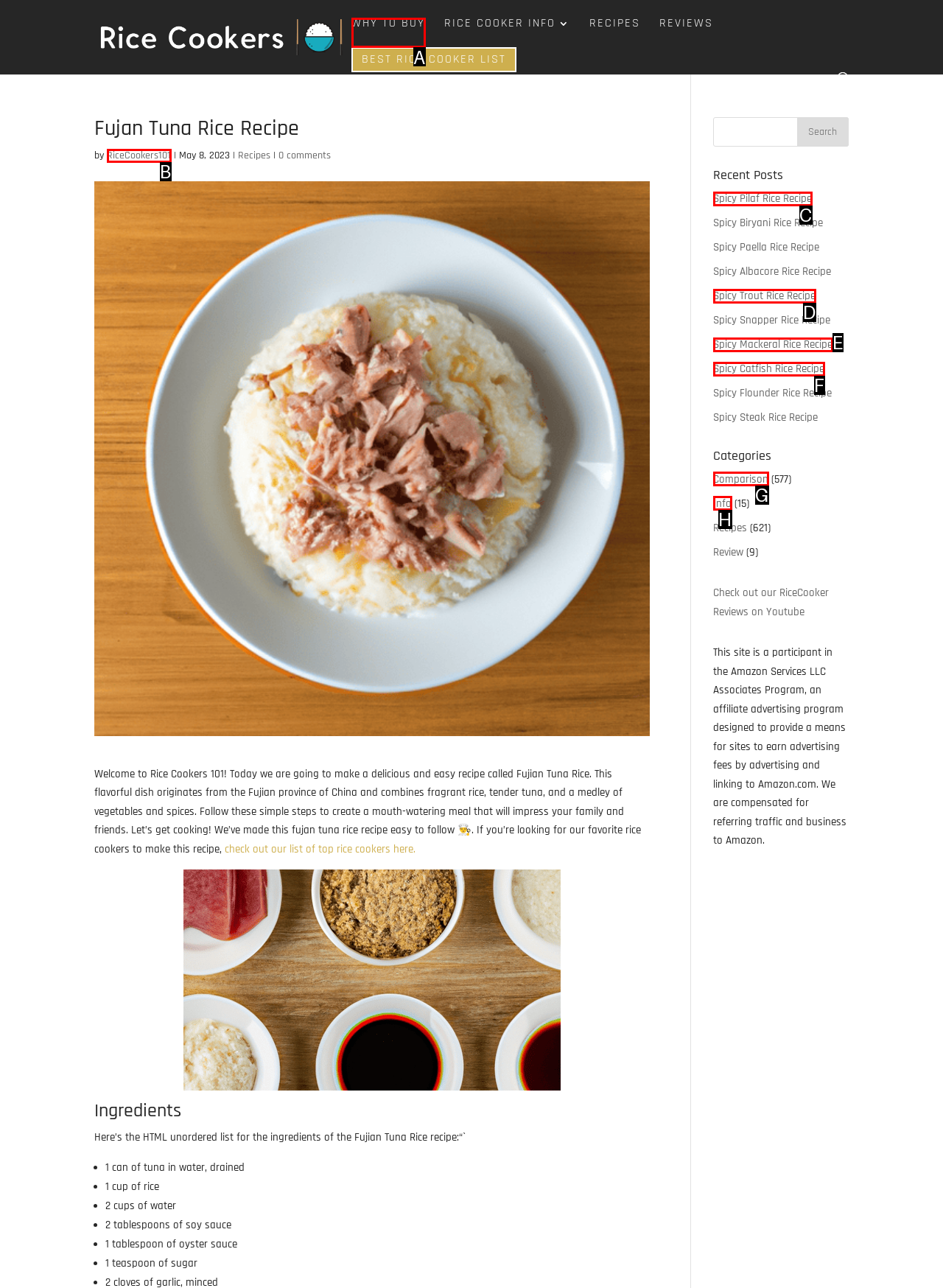Which option should be clicked to execute the following task: Click on the 'WHY TO BUY' link? Respond with the letter of the selected option.

A